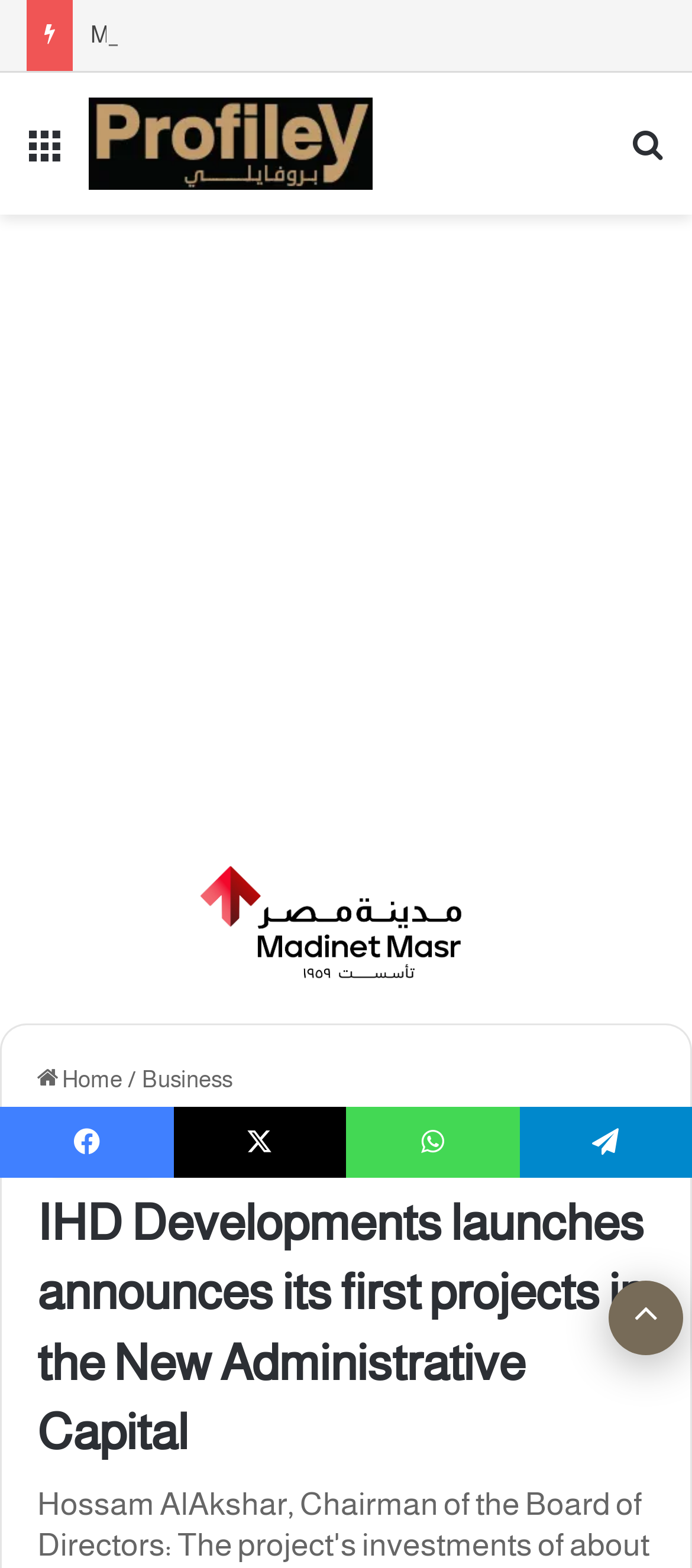Bounding box coordinates are specified in the format (top-left x, top-left y, bottom-right x, bottom-right y). All values are floating point numbers bounded between 0 and 1. Please provide the bounding box coordinate of the region this sentence describes: Search for

[0.91, 0.075, 0.962, 0.125]